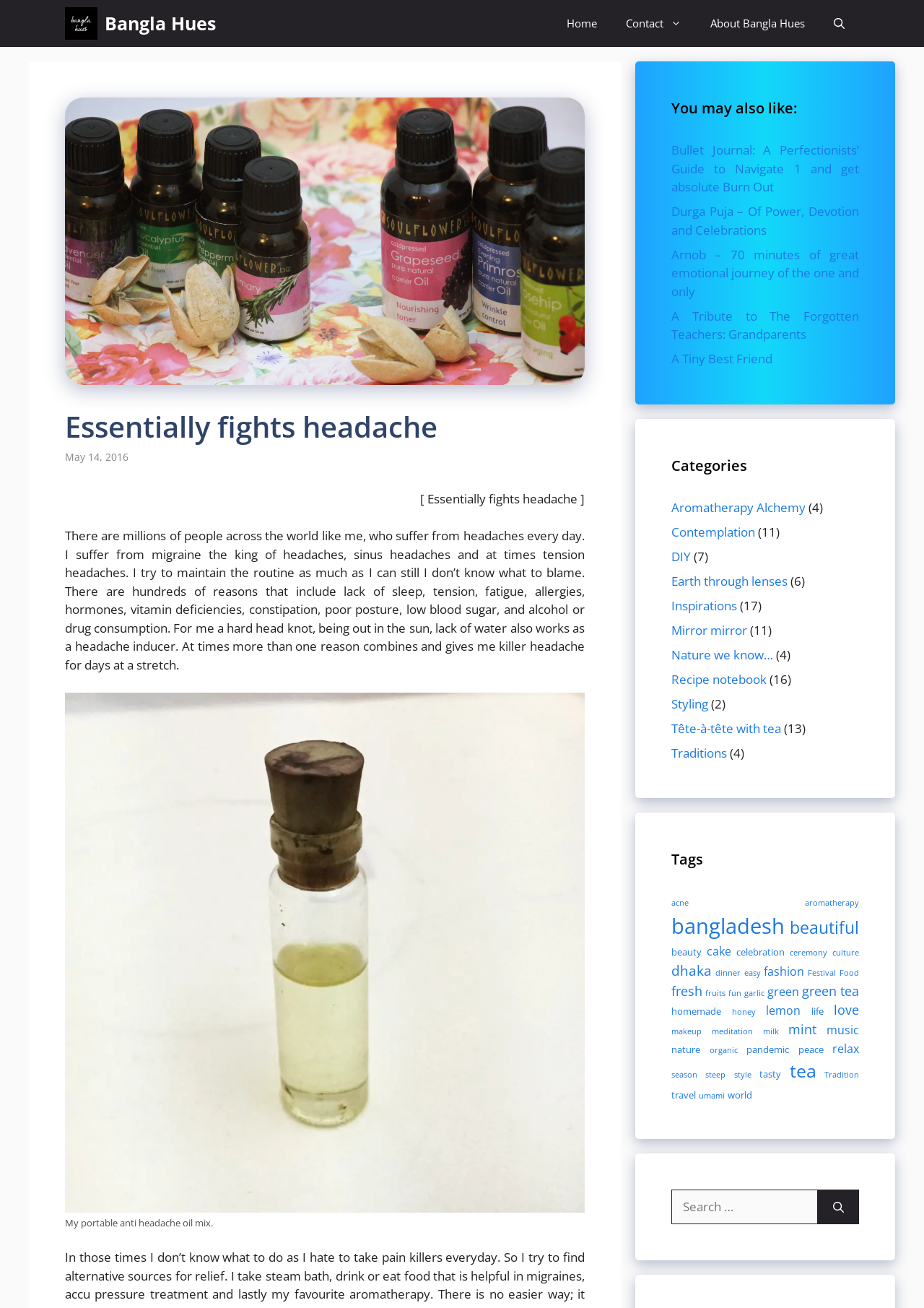Please identify the coordinates of the bounding box for the clickable region that will accomplish this instruction: "Read the article about 'My portable anti headache oil mix'".

[0.07, 0.529, 0.633, 0.927]